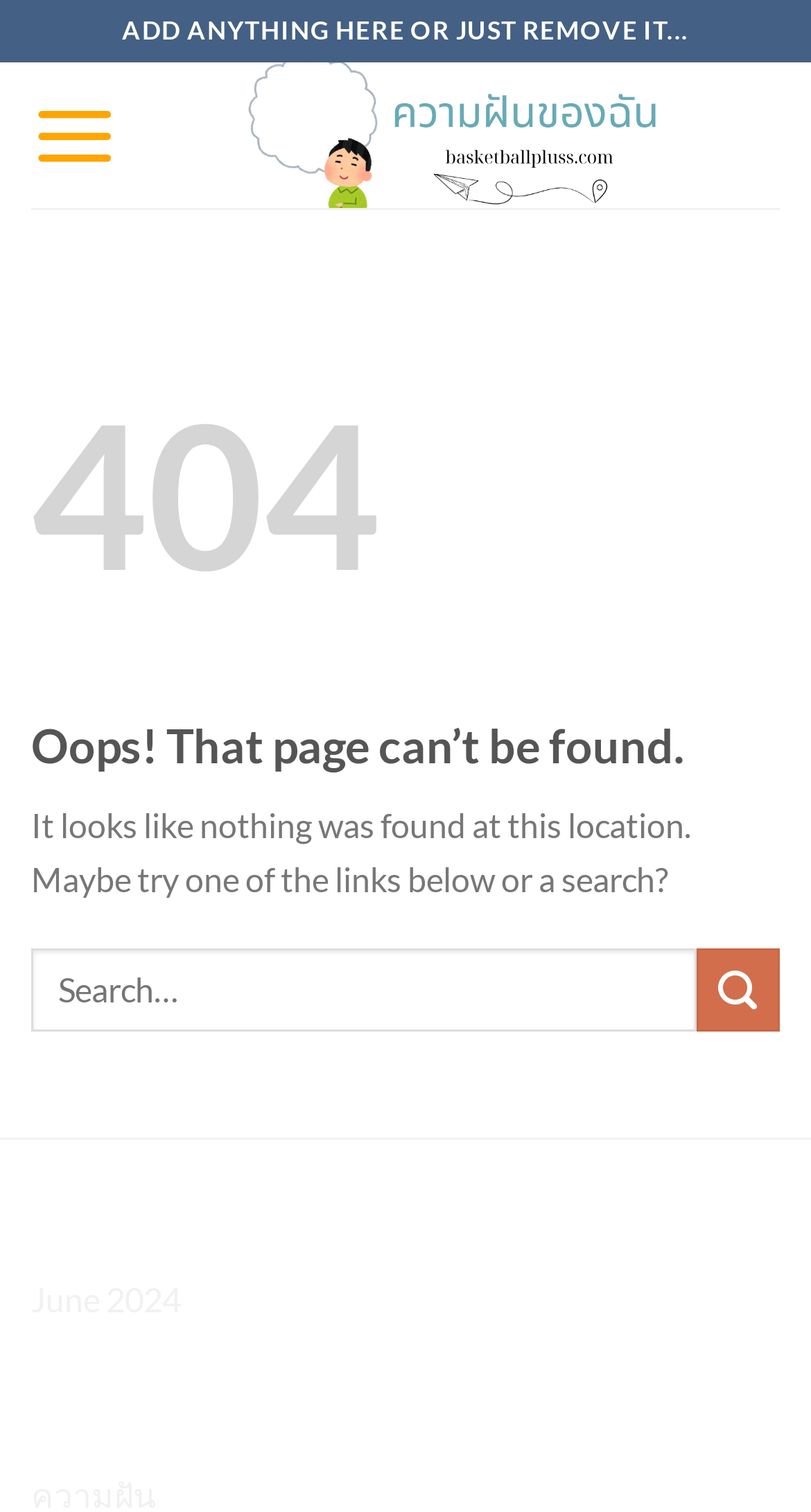Using the provided element description "June 2024", determine the bounding box coordinates of the UI element.

[0.038, 0.846, 0.223, 0.873]